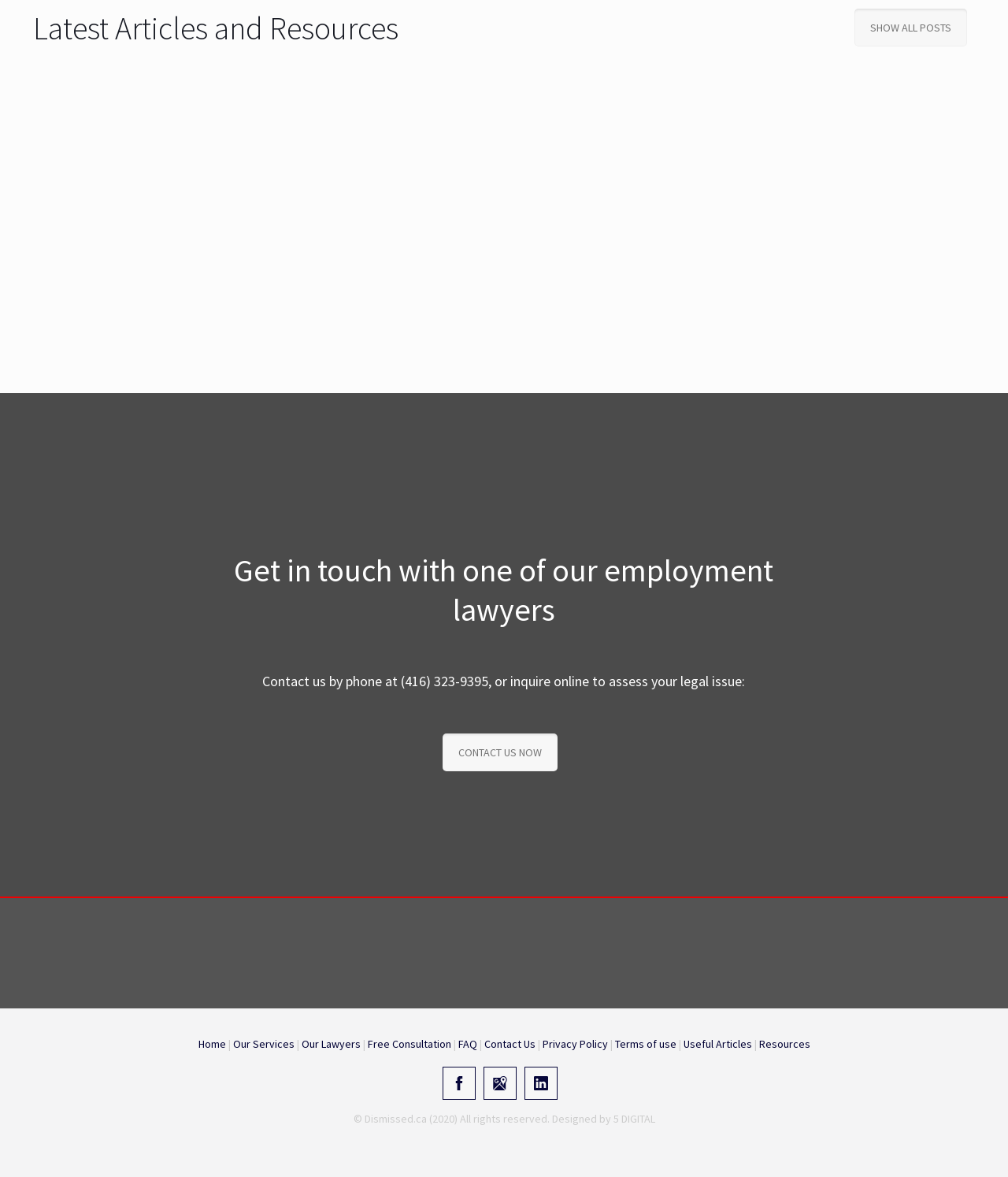Locate the bounding box coordinates of the element's region that should be clicked to carry out the following instruction: "Read 'COVID-19 Lay Off Bulletin'". The coordinates need to be four float numbers between 0 and 1, i.e., [left, top, right, bottom].

[0.041, 0.146, 0.259, 0.16]